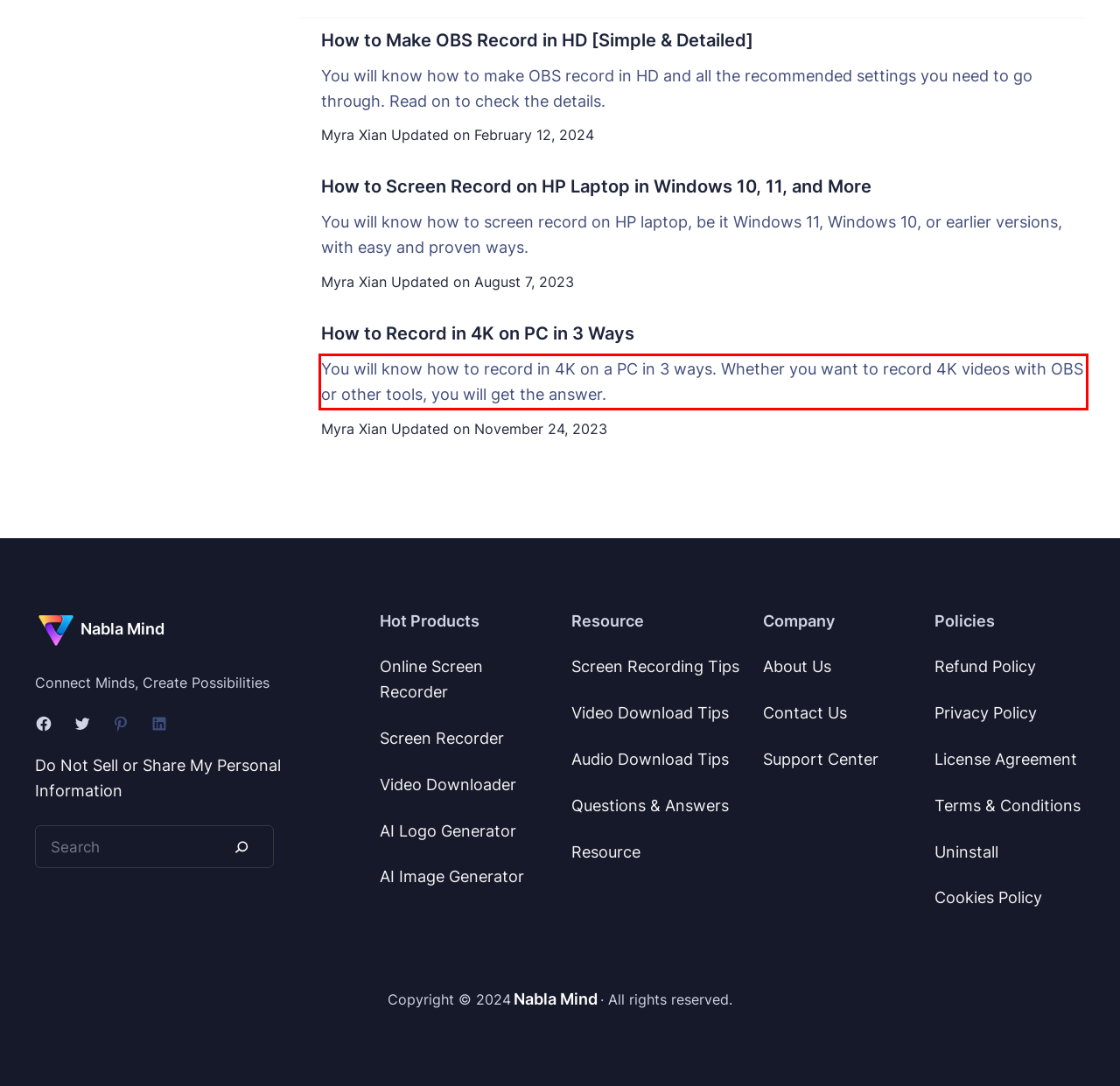Given a screenshot of a webpage with a red bounding box, extract the text content from the UI element inside the red bounding box.

You will know how to record in 4K on a PC in 3 ways. Whether you want to record 4K videos with OBS or other tools, you will get the answer.